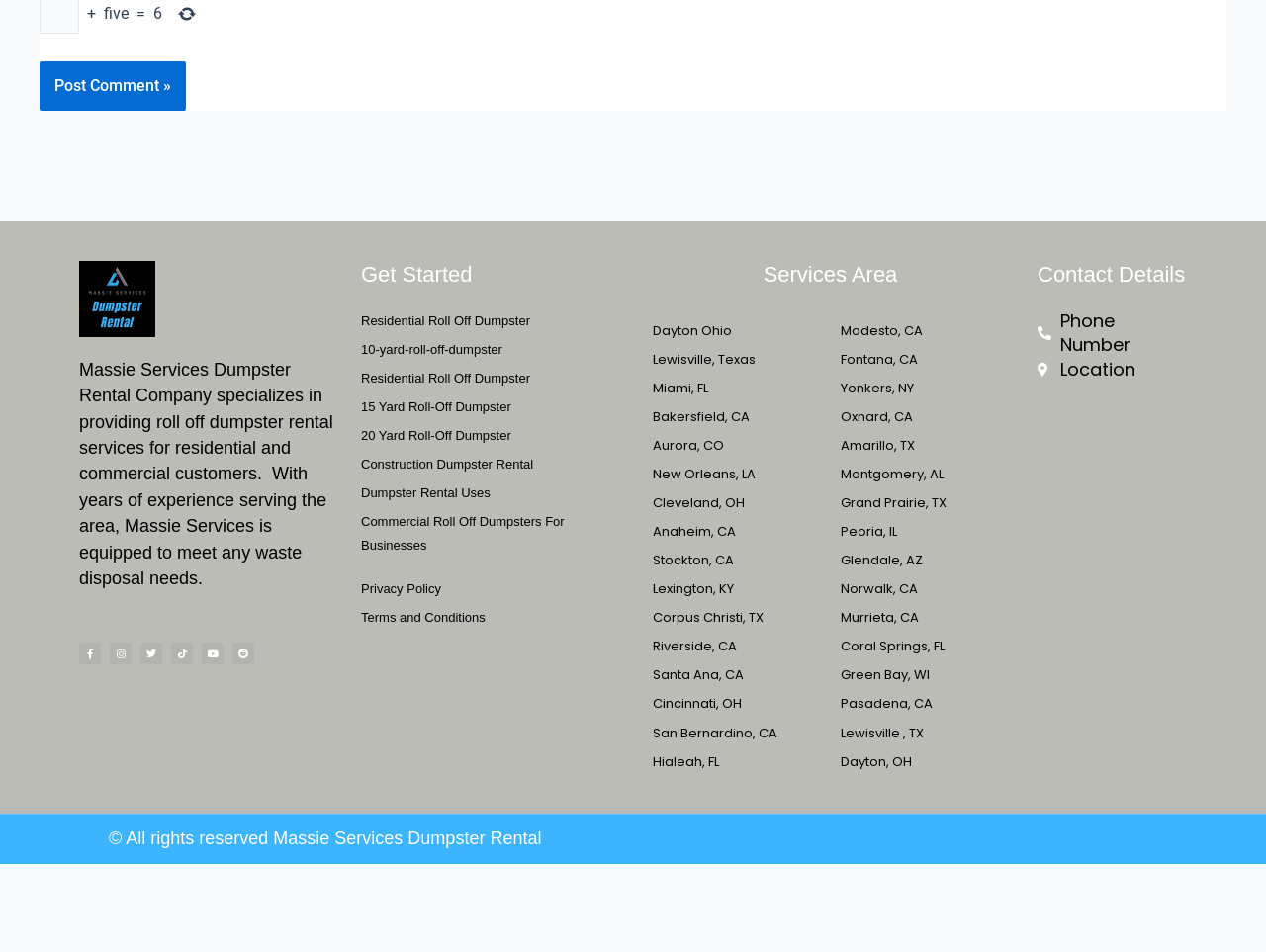Can you determine the bounding box coordinates of the area that needs to be clicked to fulfill the following instruction: "Click the 'Get Started' link"?

[0.285, 0.3, 0.492, 0.33]